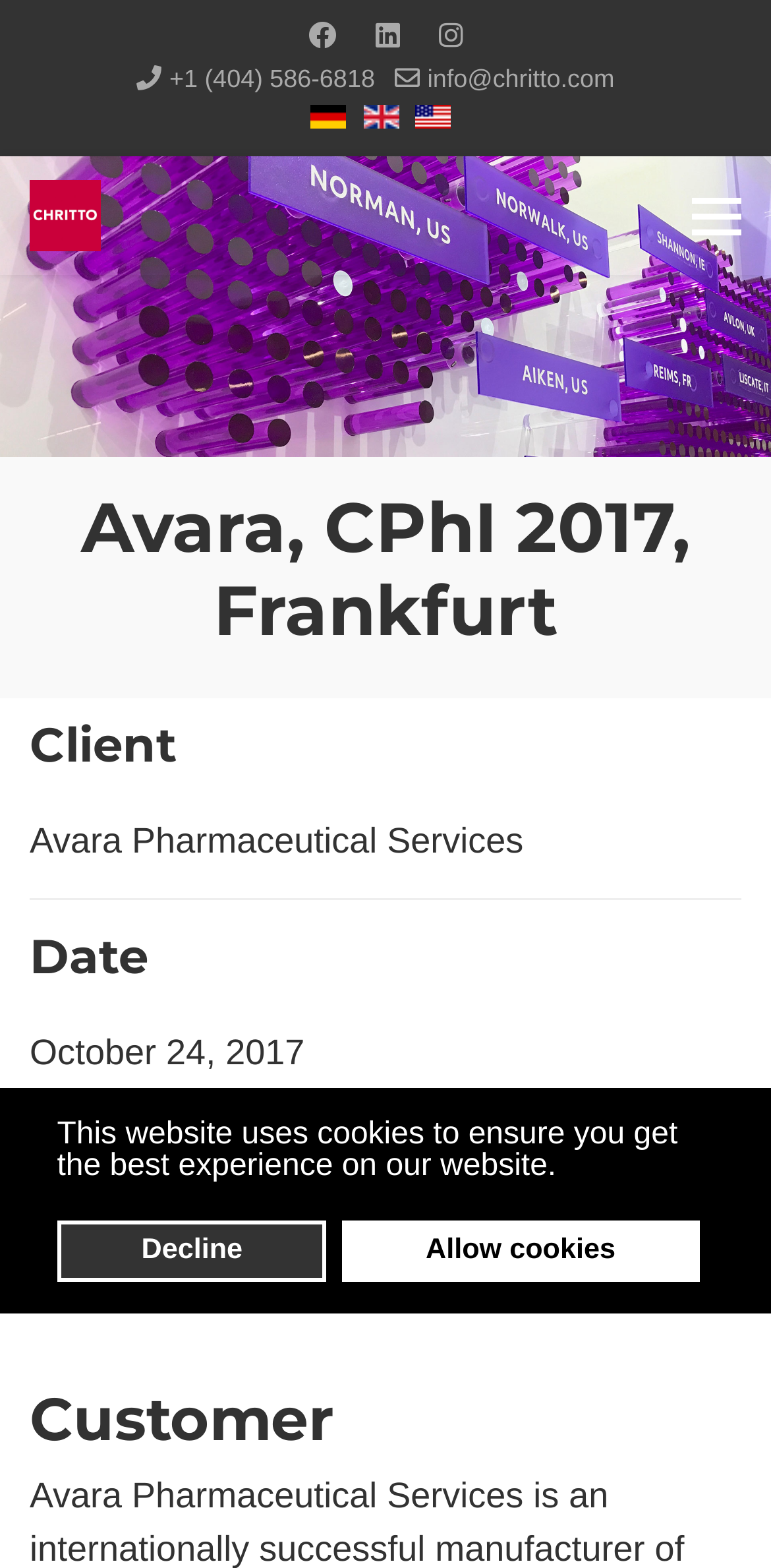Look at the image and write a detailed answer to the question: 
What is the name of the exhibition mentioned on the webpage?

I found the name of the exhibition 'CPhI 2017' mentioned on the webpage in the section where it says 'Avara, CPhI 2017, Frankfurt' which seems to be the title of the webpage.